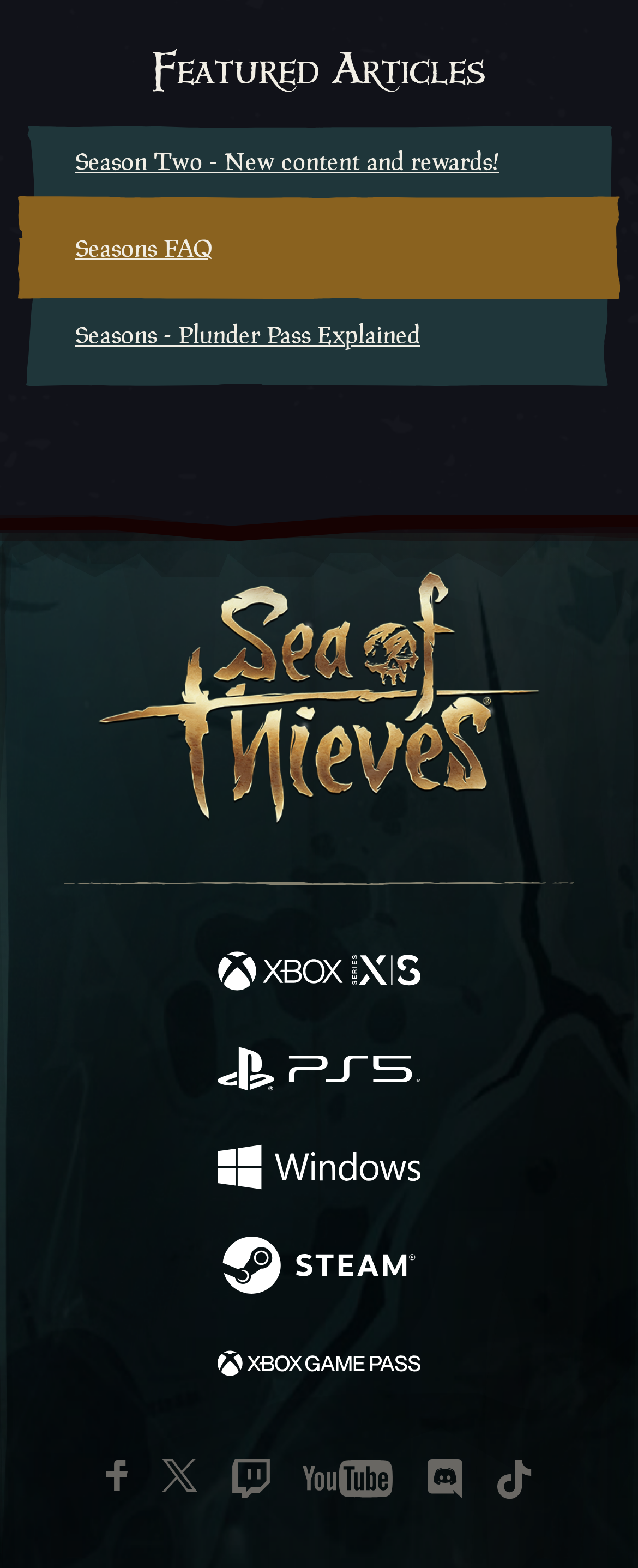What is the purpose of the 'Season Two - New content and rewards!' link?
From the screenshot, provide a brief answer in one word or phrase.

To provide information about Season Two